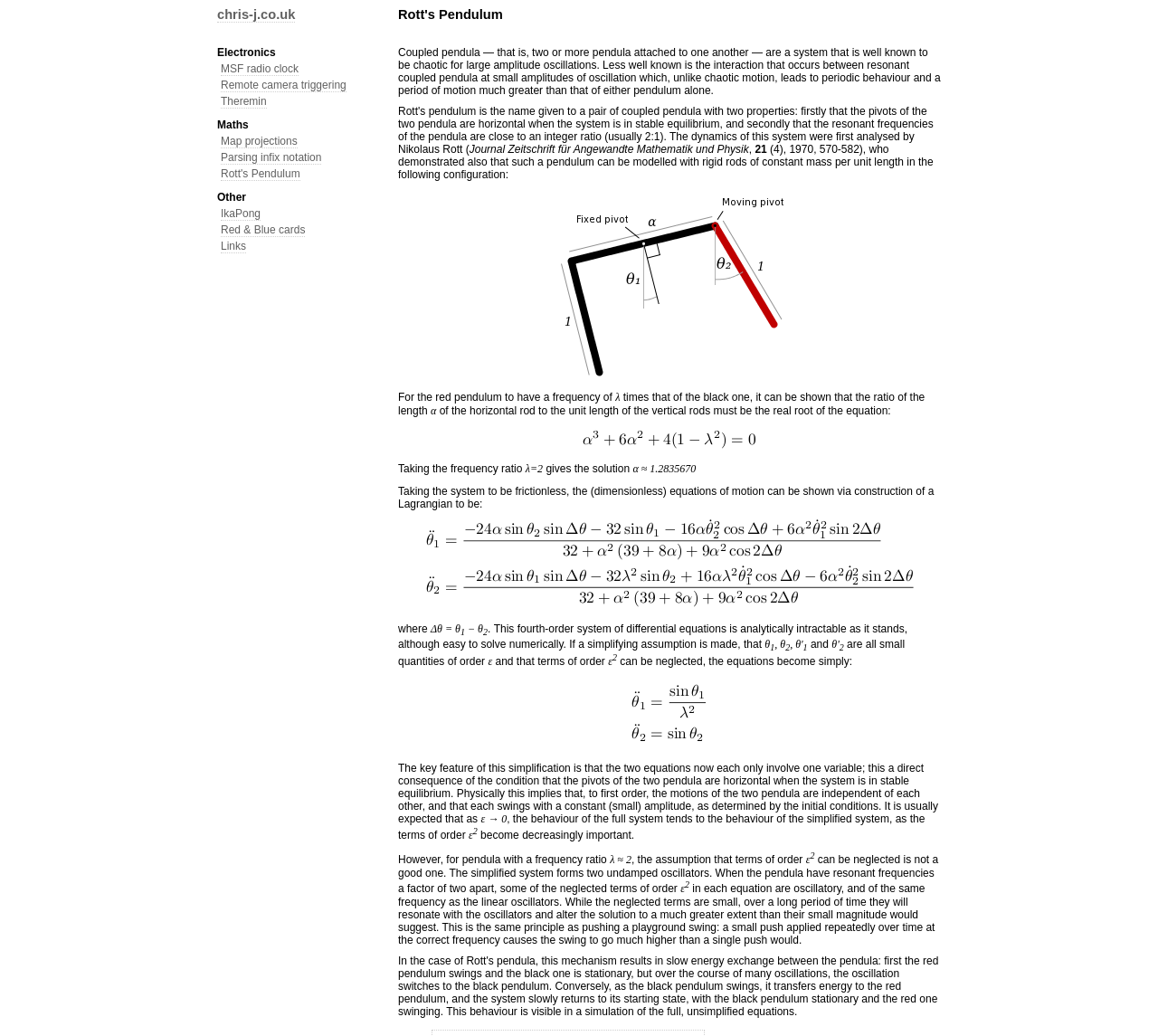Please find the bounding box for the following UI element description. Provide the coordinates in (top-left x, top-left y, bottom-right x, bottom-right y) format, with values between 0 and 1: Red & Blue cards

[0.191, 0.215, 0.264, 0.229]